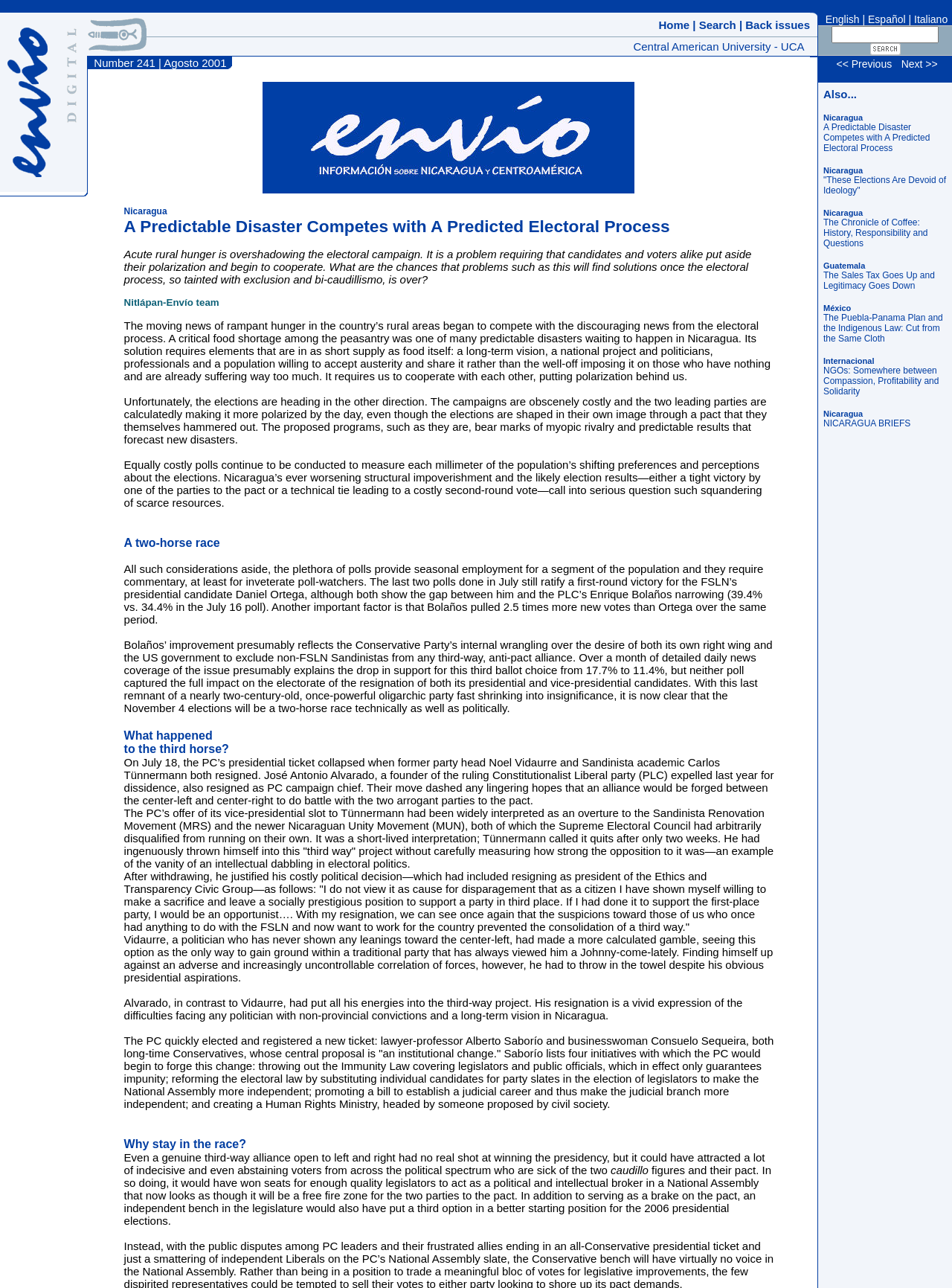Provide a single word or phrase answer to the question: 
What is the issue date of the publication?

Agosto 2001